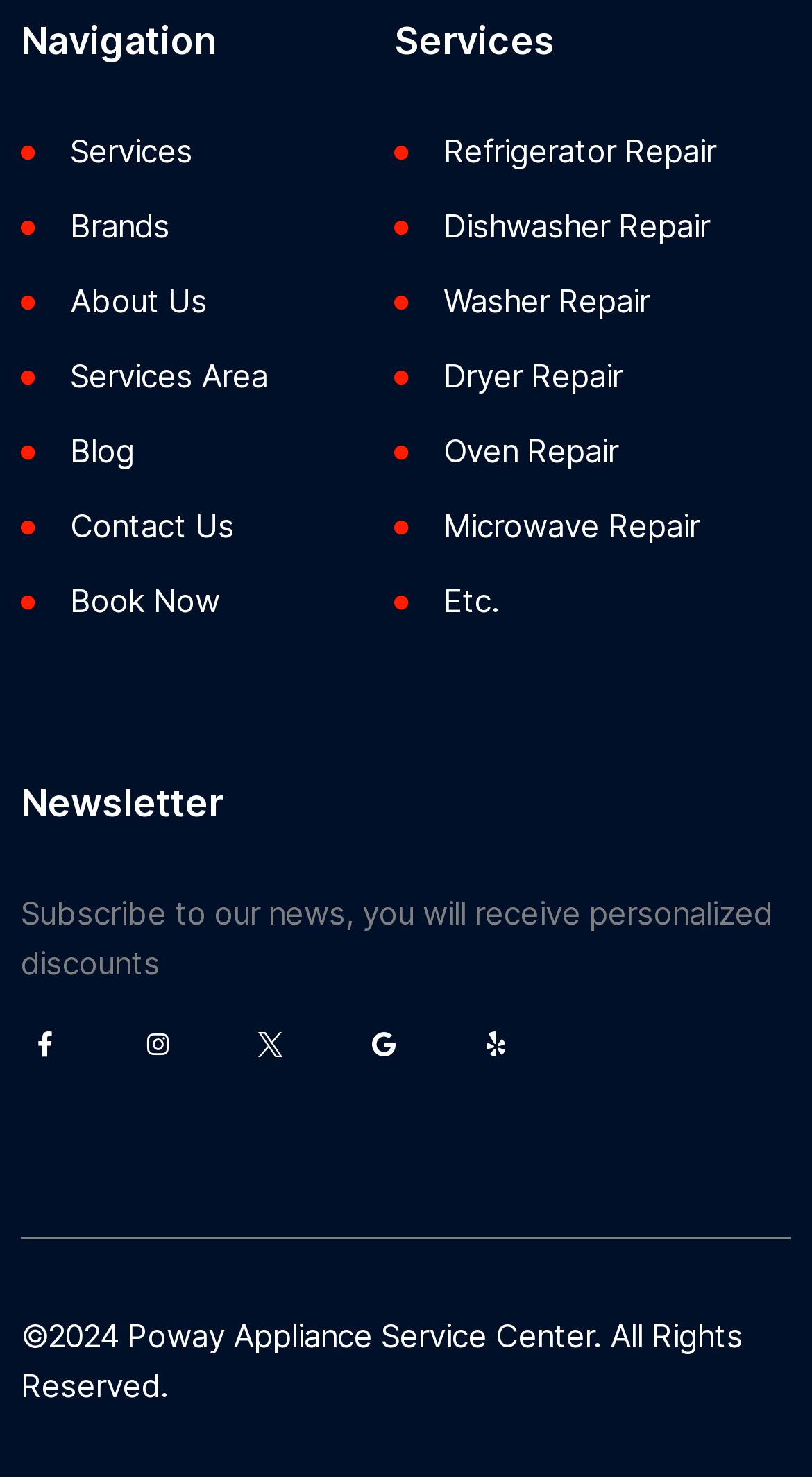Highlight the bounding box coordinates of the element you need to click to perform the following instruction: "Subscribe to the newsletter."

[0.026, 0.605, 0.951, 0.666]